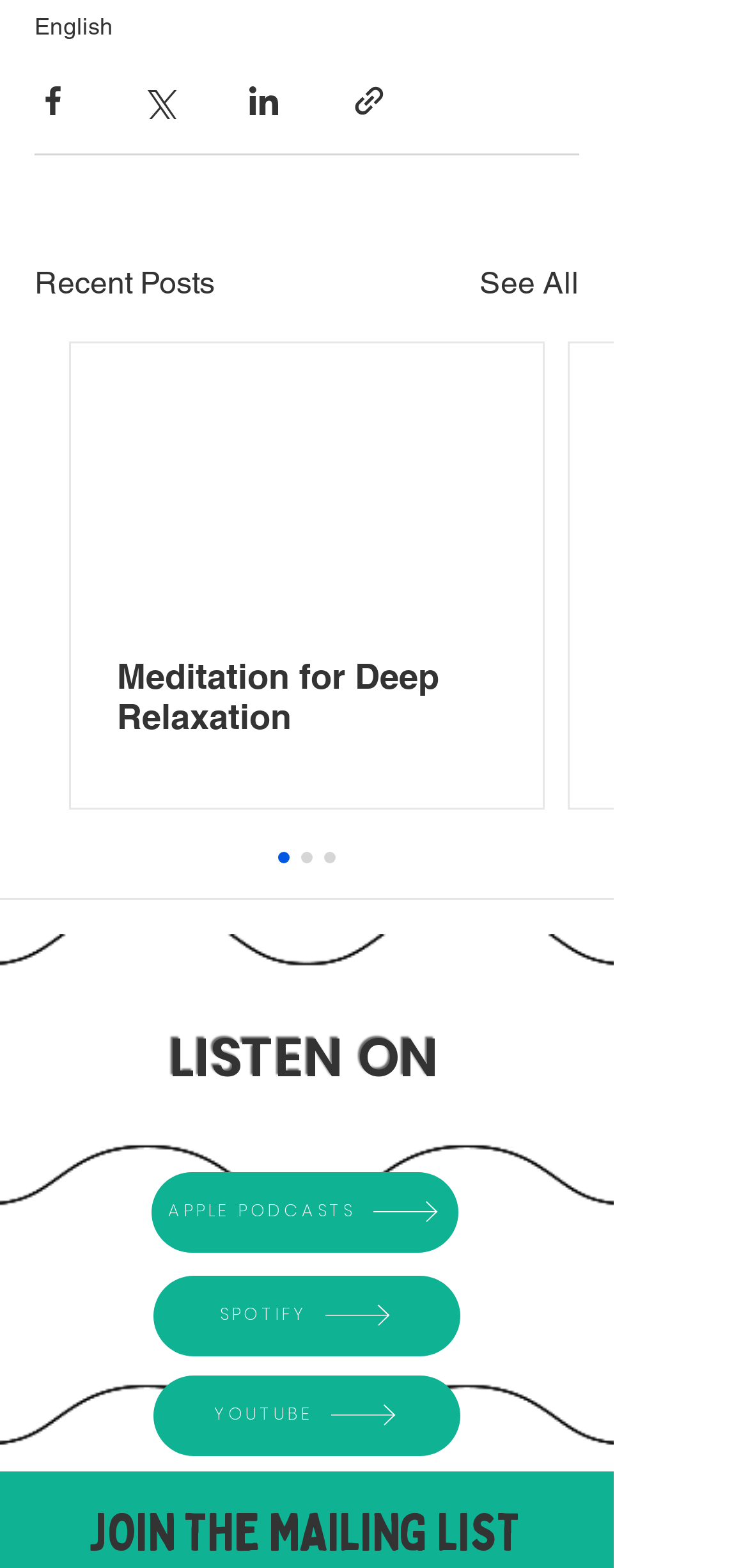Identify the bounding box coordinates of the section to be clicked to complete the task described by the following instruction: "Join the mailing list". The coordinates should be four float numbers between 0 and 1, formatted as [left, top, right, bottom].

[0.103, 0.956, 0.71, 0.997]